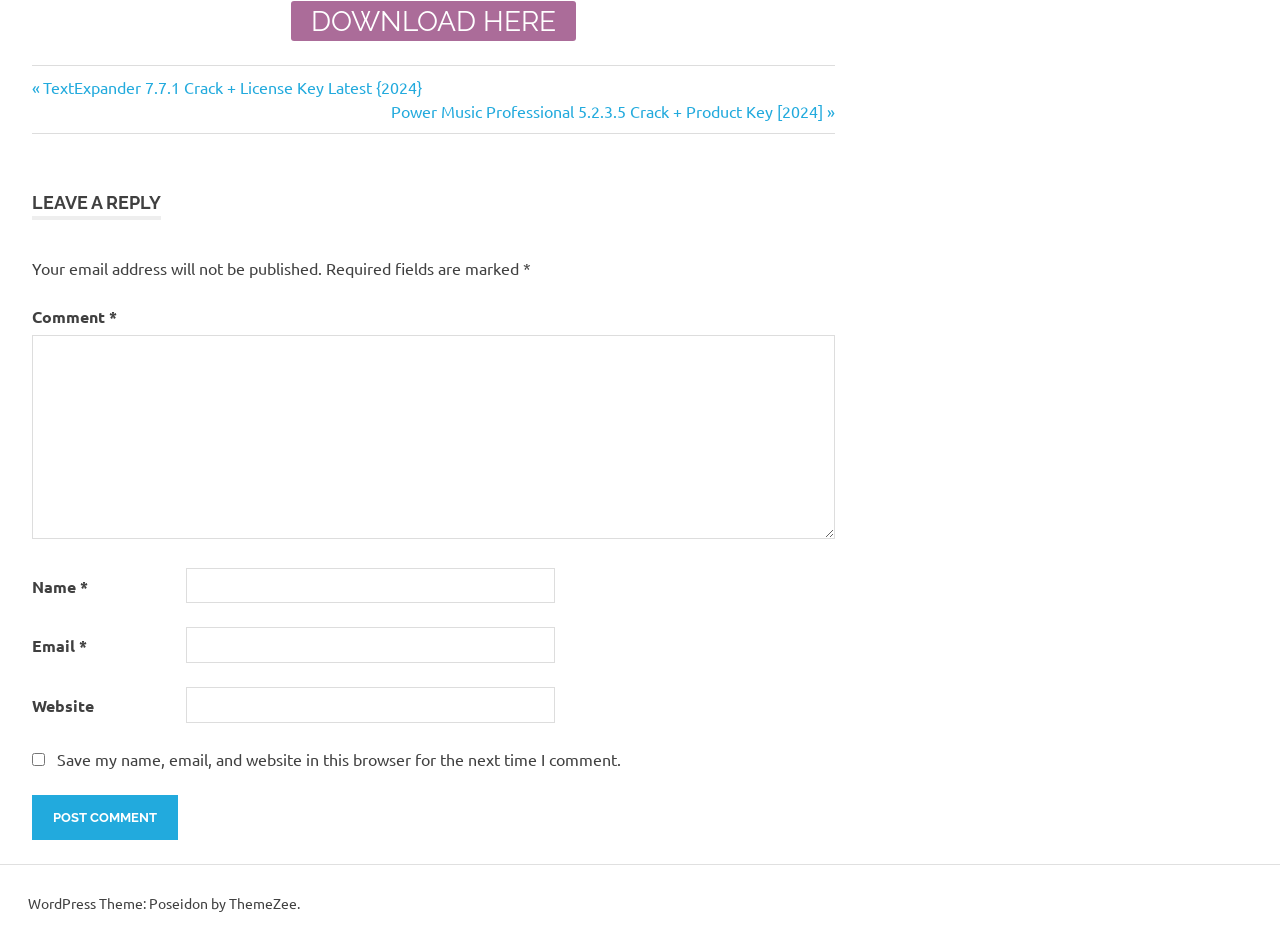Provide your answer in a single word or phrase: 
What is the purpose of the footer section?

Links to related posts and websites